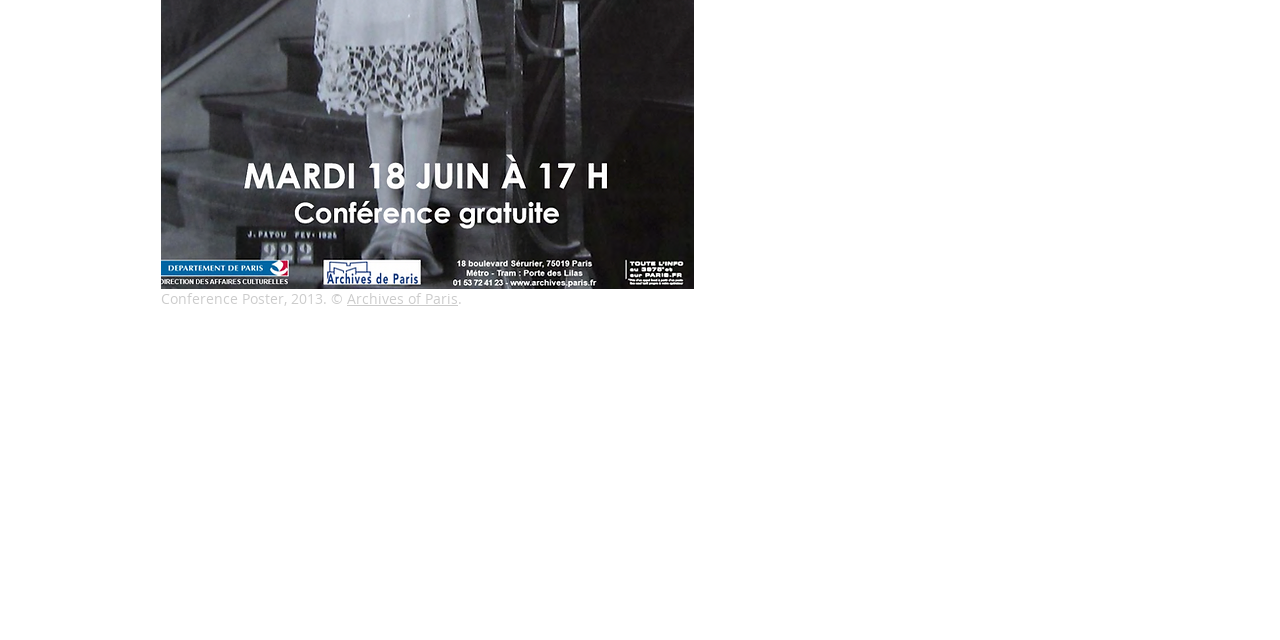Please find the bounding box coordinates in the format (top-left x, top-left y, bottom-right x, bottom-right y) for the given element description. Ensure the coordinates are floating point numbers between 0 and 1. Description: Archives of Paris

[0.271, 0.452, 0.358, 0.481]